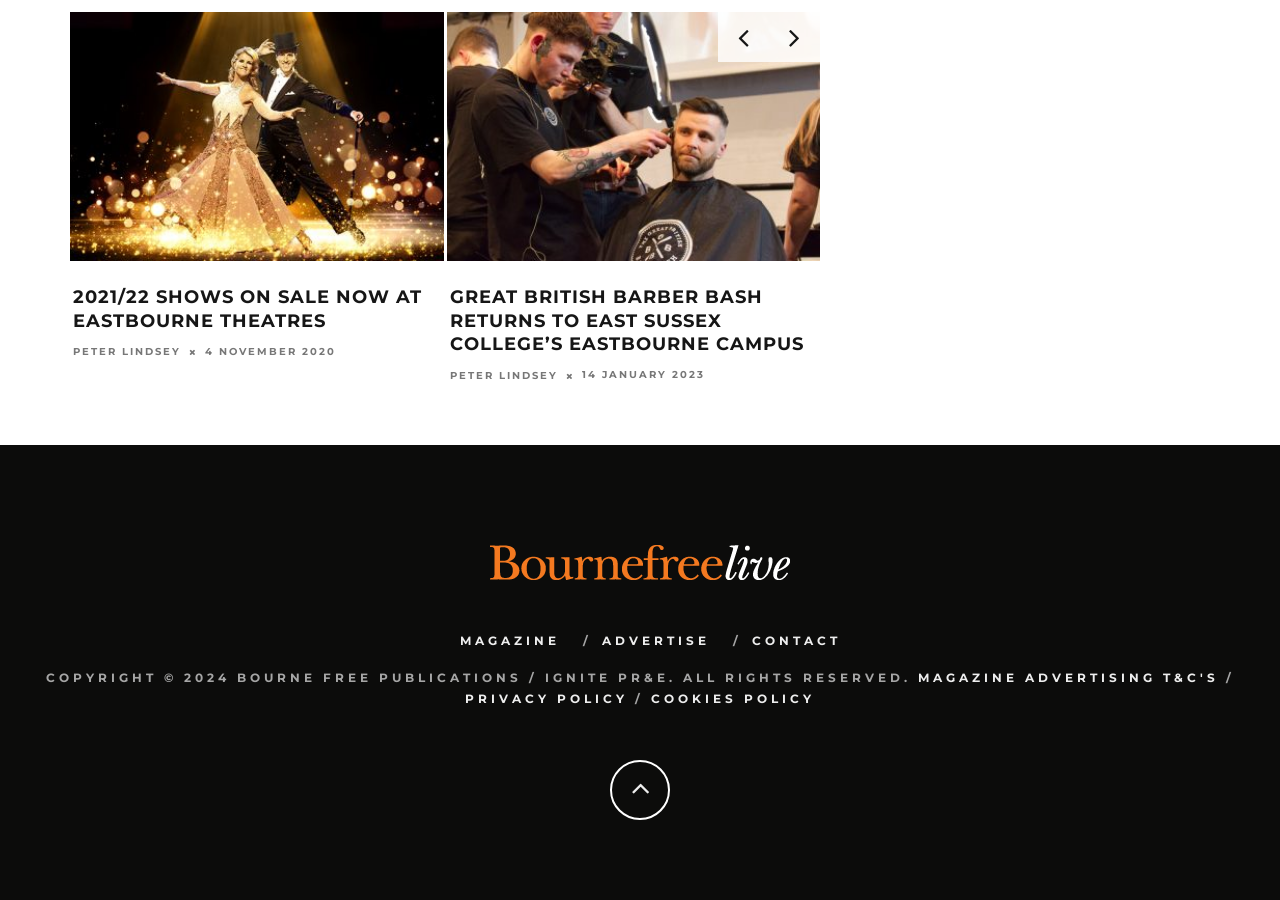Please identify the bounding box coordinates of the element's region that should be clicked to execute the following instruction: "Click on the link to 2021/22 shows on sale now at Eastbourne Theatres". The bounding box coordinates must be four float numbers between 0 and 1, i.e., [left, top, right, bottom].

[0.057, 0.307, 0.346, 0.381]